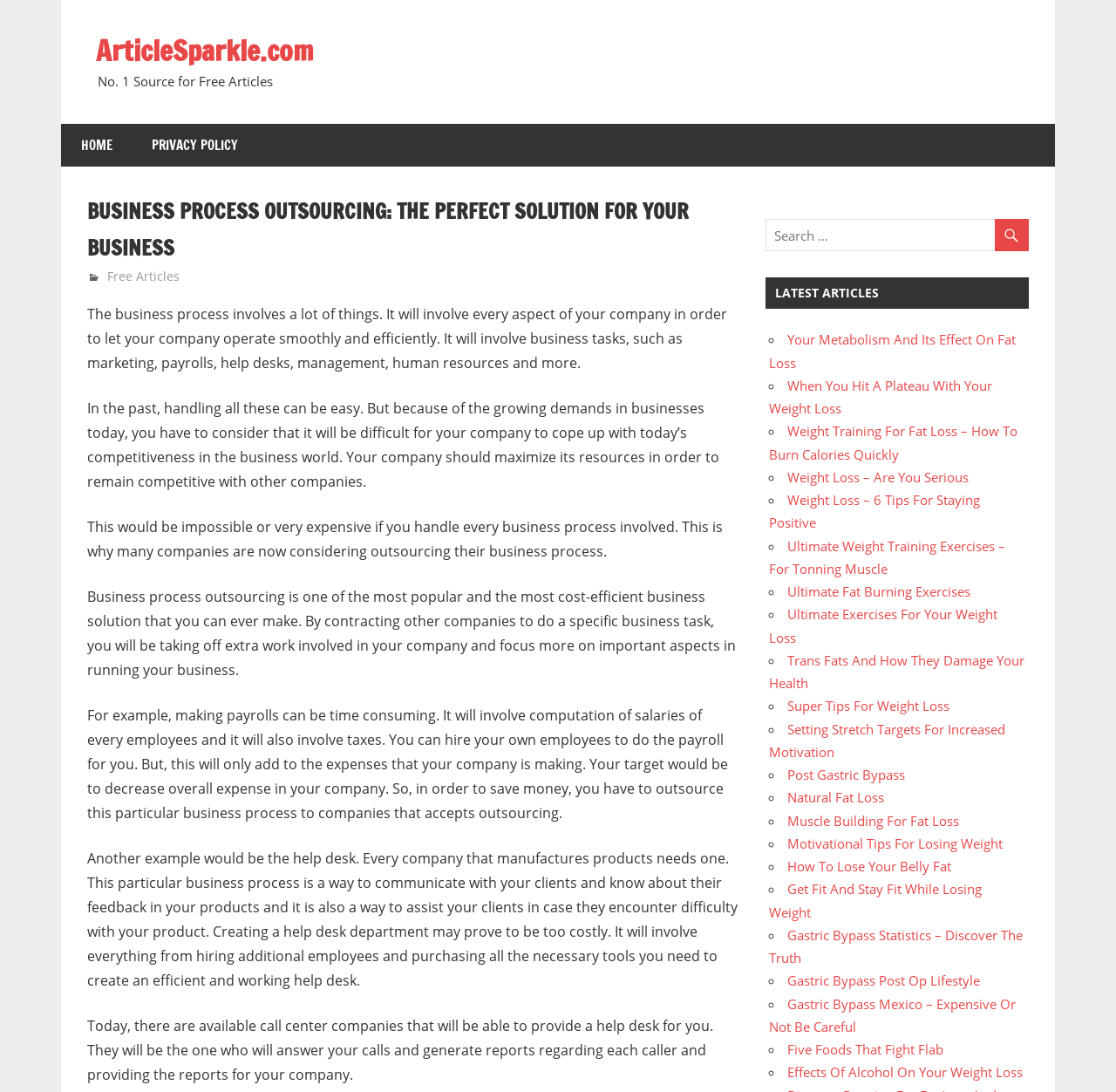Please mark the bounding box coordinates of the area that should be clicked to carry out the instruction: "View the latest article 'Ultimate Weight Training Exercises – For Tonning Muscle'".

[0.689, 0.492, 0.901, 0.529]